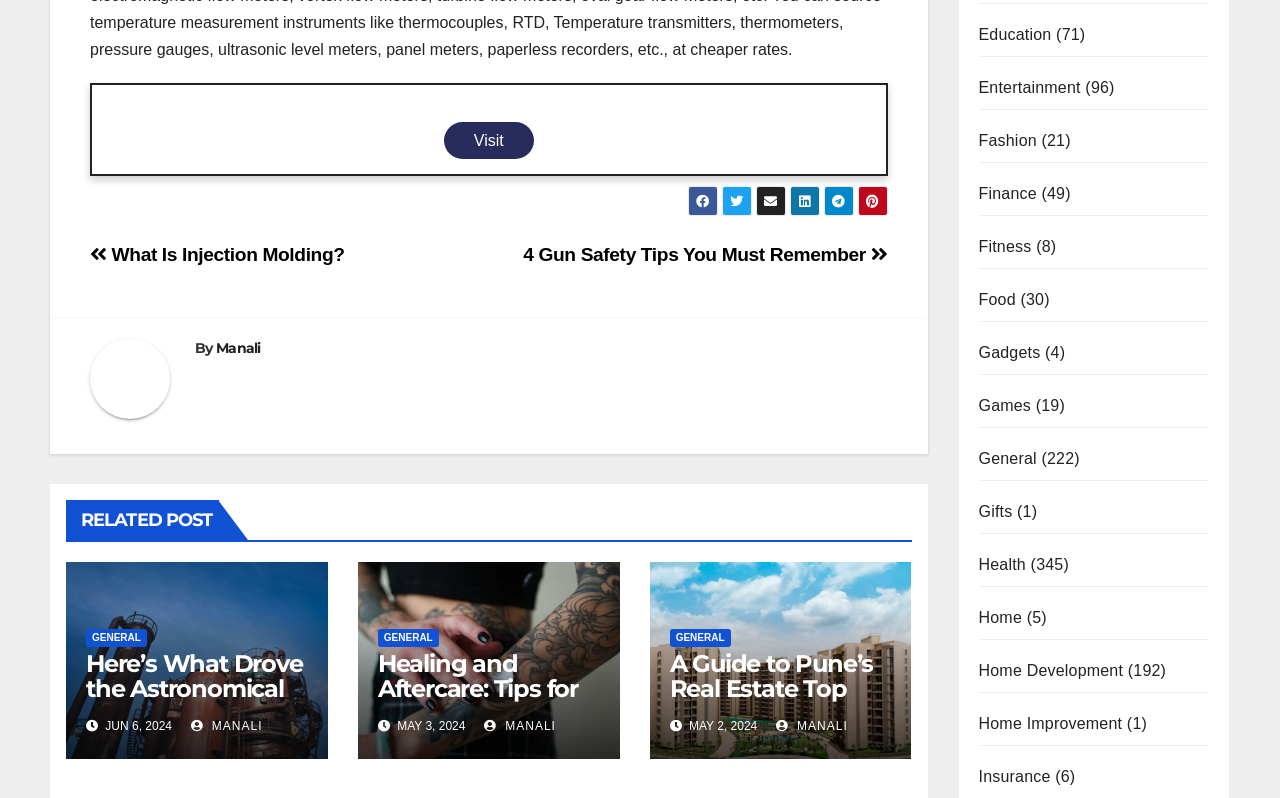Please determine the bounding box coordinates of the clickable area required to carry out the following instruction: "Go to 'Education' category". The coordinates must be four float numbers between 0 and 1, represented as [left, top, right, bottom].

[0.764, 0.032, 0.821, 0.053]